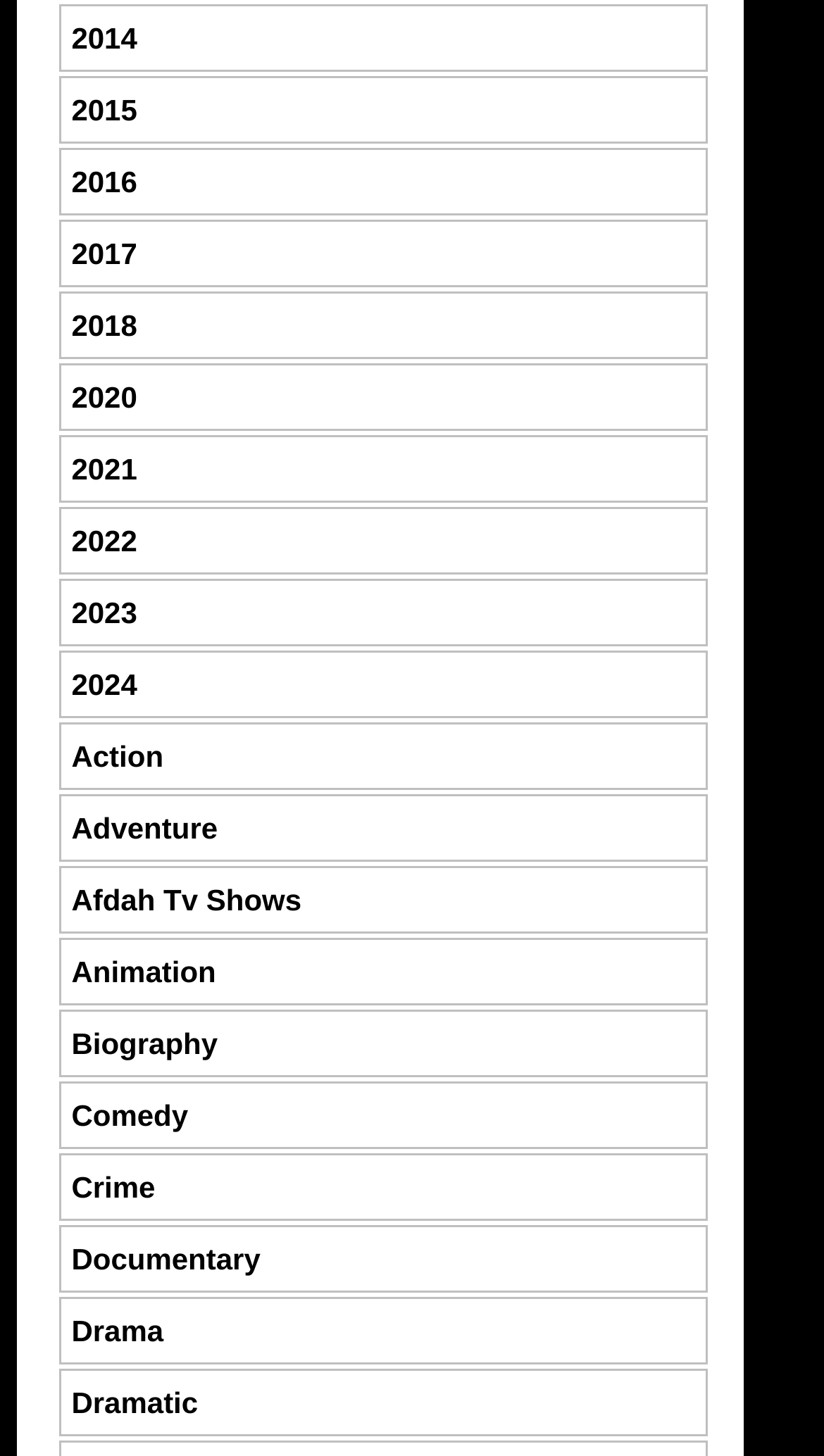Determine the bounding box coordinates for the clickable element required to fulfill the instruction: "Explore Drama". Provide the coordinates as four float numbers between 0 and 1, i.e., [left, top, right, bottom].

[0.087, 0.903, 0.198, 0.926]